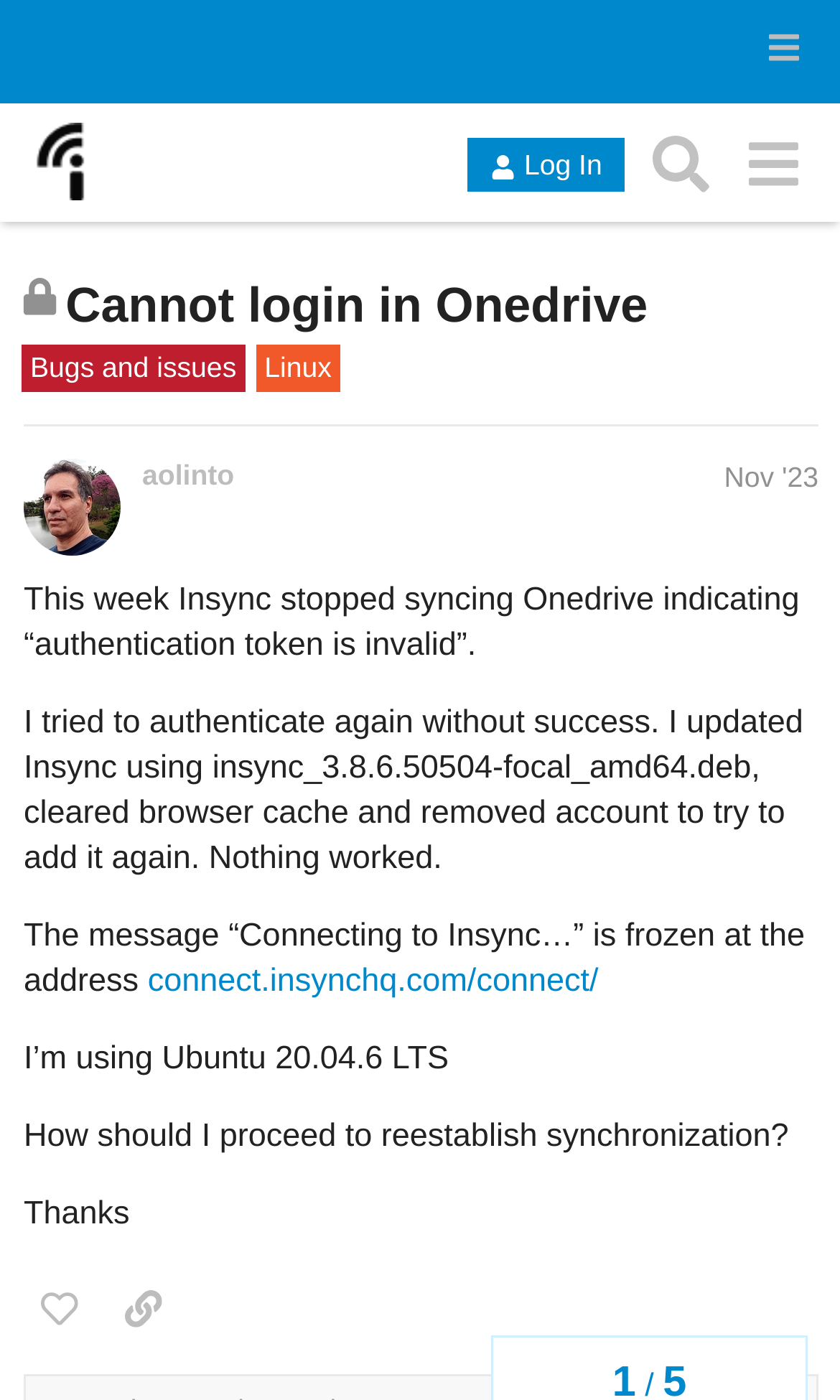What is the purpose of the 'Bugs and issues' section?
Offer a detailed and full explanation in response to the question.

I inferred the answer by reading the description of the 'Bugs and issues' section, which says 'Did you run into a problem with Insync that you can't seem to fix? Ask our friendly neighborhood support hero to save you!'.